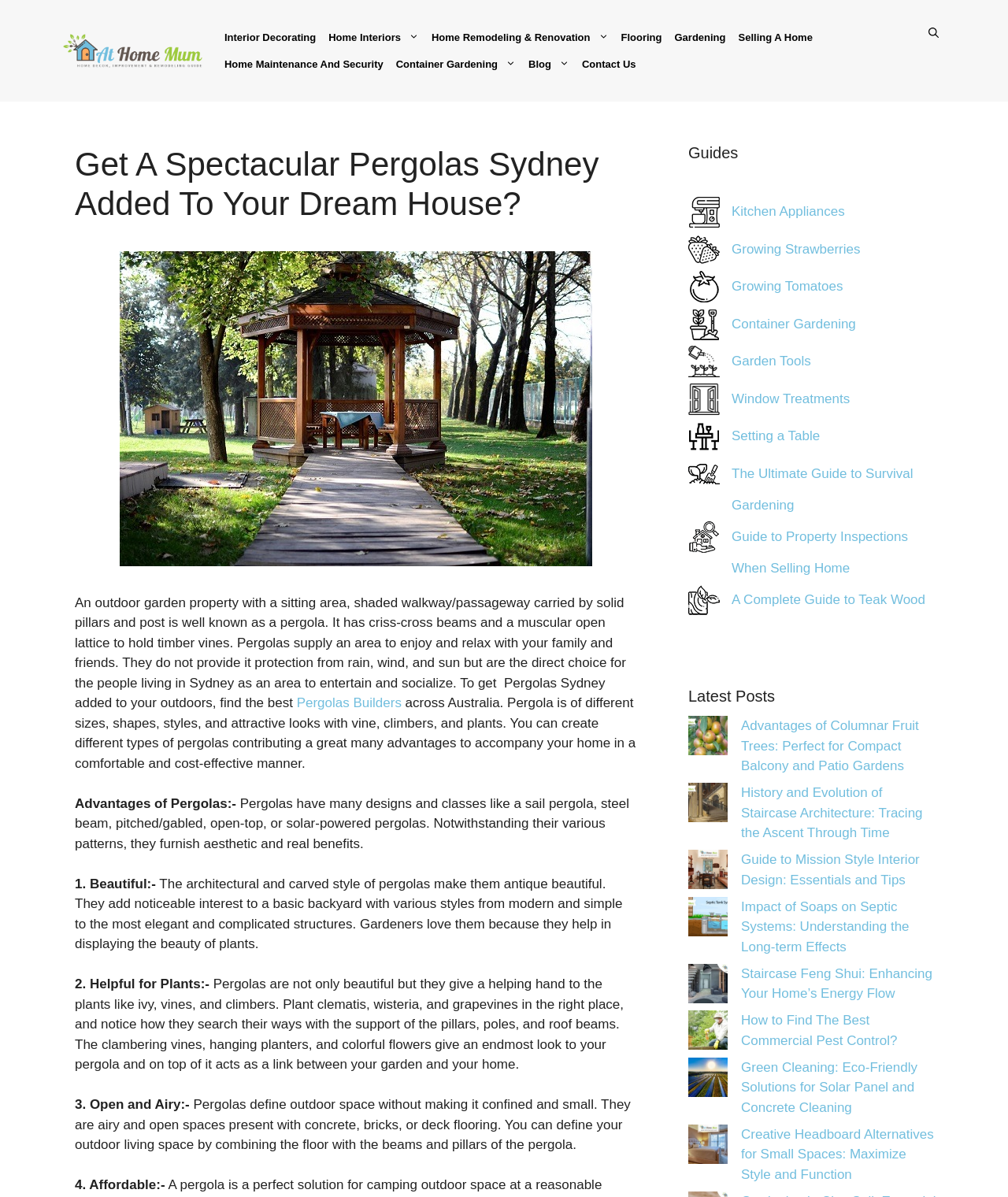Give a detailed account of the webpage's layout and content.

This webpage is about pergolas, specifically in Sydney, and their benefits. At the top, there is a banner with a link to "Home Mum" and a navigation menu with various links to interior decorating, home remodeling, gardening, and more. Below the navigation menu, there is a heading that reads "Get A Spectacular Pergolas Sydney Added To Your Dream House?" followed by an image related to pergolas.

The main content of the webpage is divided into sections. The first section describes what a pergola is, its benefits, and how it can enhance outdoor living spaces. The text is accompanied by an image of a pergola. The next section lists the advantages of pergolas, including their aesthetic appeal, helpfulness to plants, openness, and affordability. Each advantage is described in detail, with some sections including images.

On the right side of the webpage, there are complementary sections with links to various guides, including kitchen appliances, growing strawberries, container gardening, and more. Each link is accompanied by an image. Below these guides, there is a section titled "Latest Posts" with links to recent articles, including ones on columnar fruit trees, staircase architecture, and mission style interior design. Each article link is accompanied by an image.

Overall, the webpage is focused on providing information about pergolas and their benefits, with additional resources and guides on related topics.